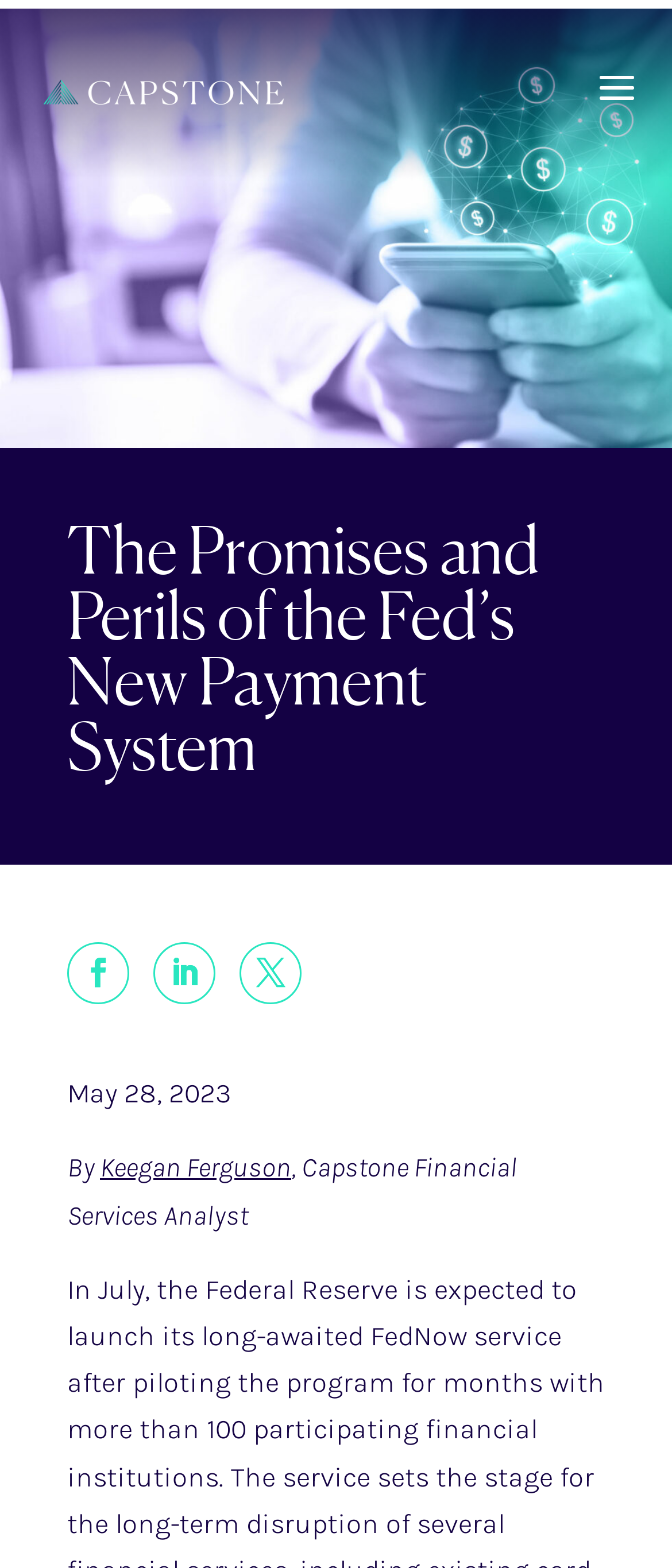How many social media links are there?
Please provide a comprehensive answer based on the visual information in the image.

I found the social media links by looking at the link elements with the OCR text '', '', and '' which are located below the main heading.